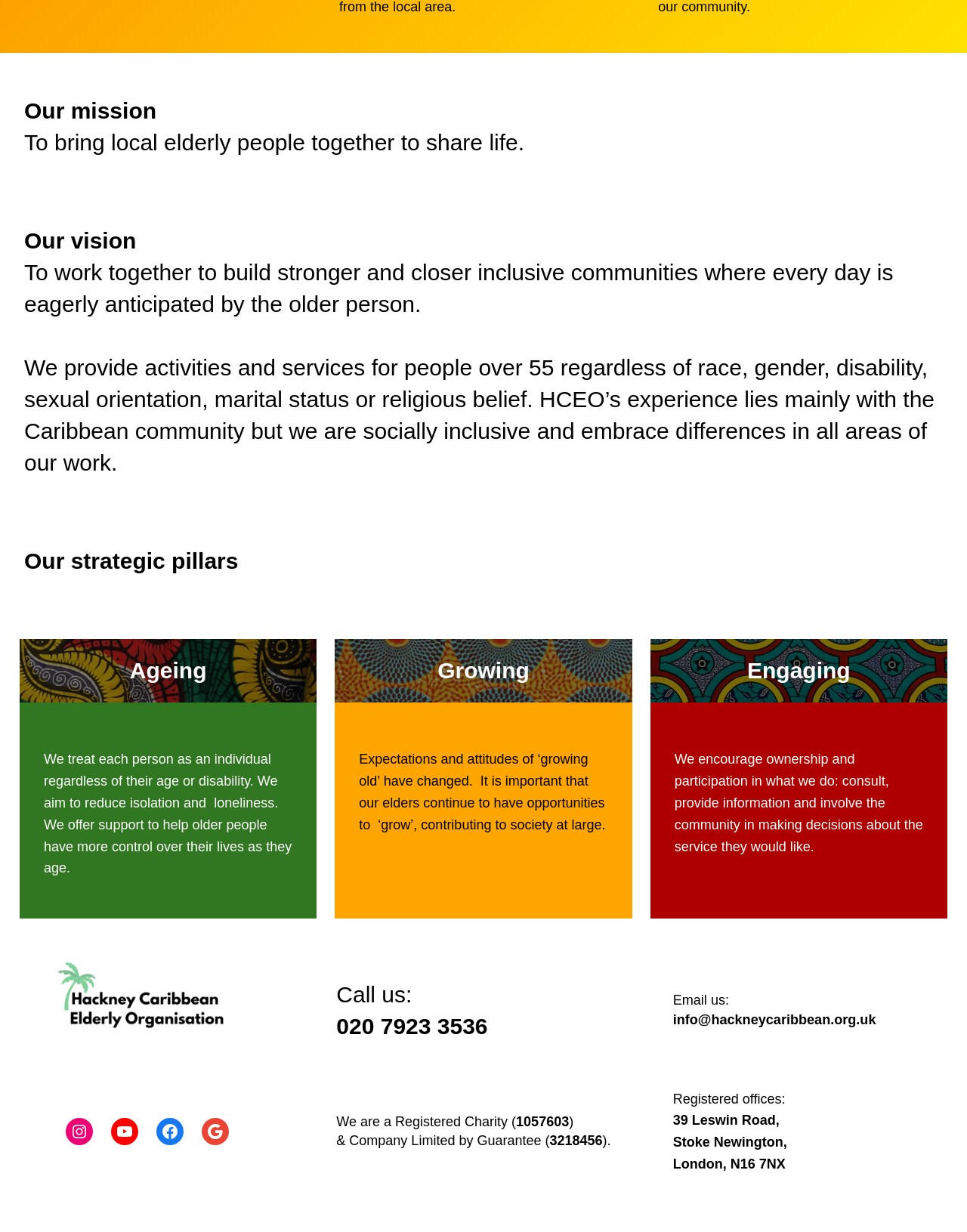How can one contact the organization?
Please answer the question as detailed as possible based on the image.

The webpage provides contact information for the organization, including a phone number (020 7923 3536) and an email address (info@hackneycaribbean.org.uk). This suggests that individuals can reach out to the organization via phone or email to inquire about their services or activities.